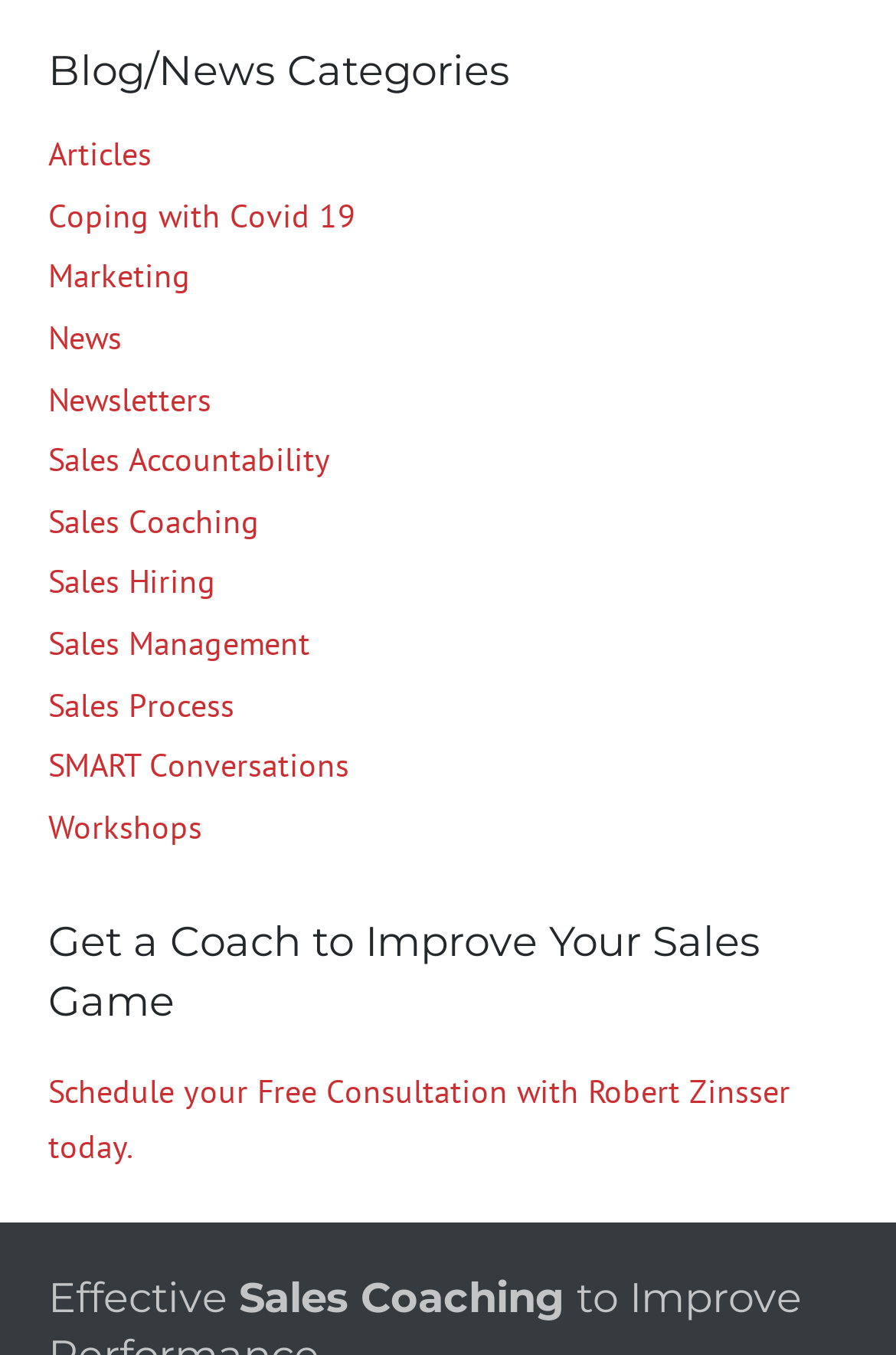Give the bounding box coordinates for the element described as: "Marketing".

[0.054, 0.189, 0.213, 0.22]